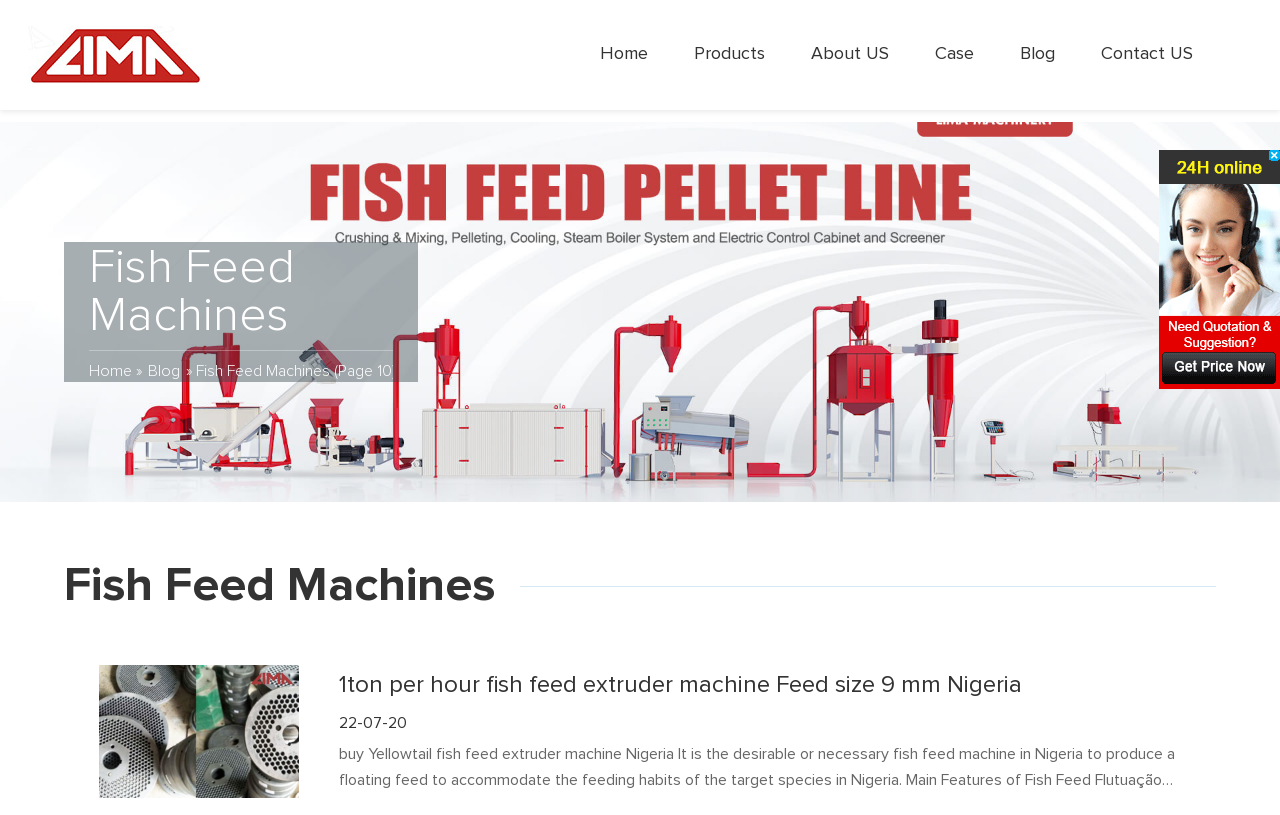Please identify the bounding box coordinates of the clickable element to fulfill the following instruction: "Read Blog". The coordinates should be four float numbers between 0 and 1, i.e., [left, top, right, bottom].

[0.114, 0.445, 0.142, 0.464]